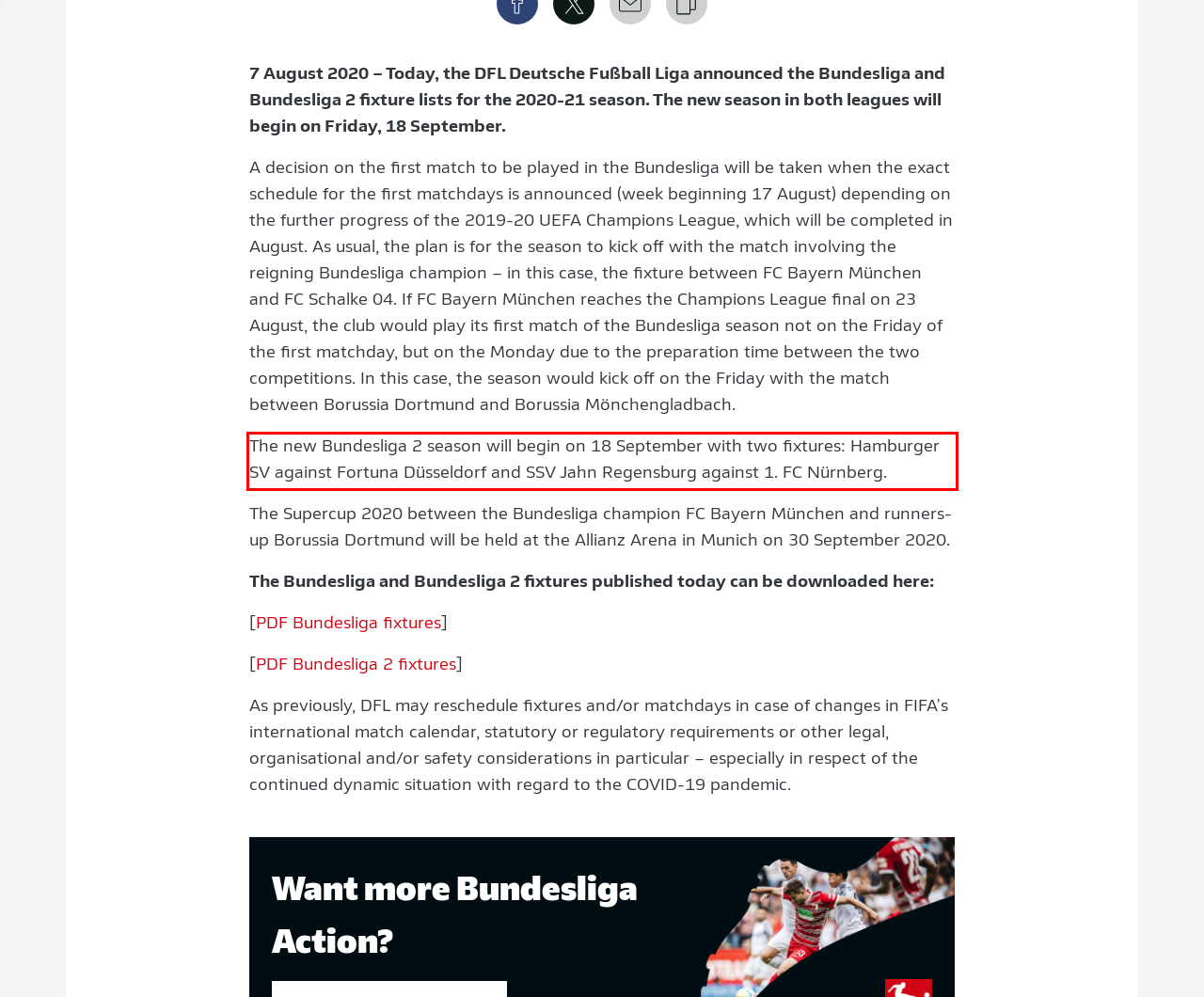Within the provided webpage screenshot, find the red rectangle bounding box and perform OCR to obtain the text content.

The new Bundesliga 2 season will begin on 18 September with two fixtures: Hamburger SV against Fortuna Düsseldorf and SSV Jahn Regensburg against 1. FC Nürnberg.